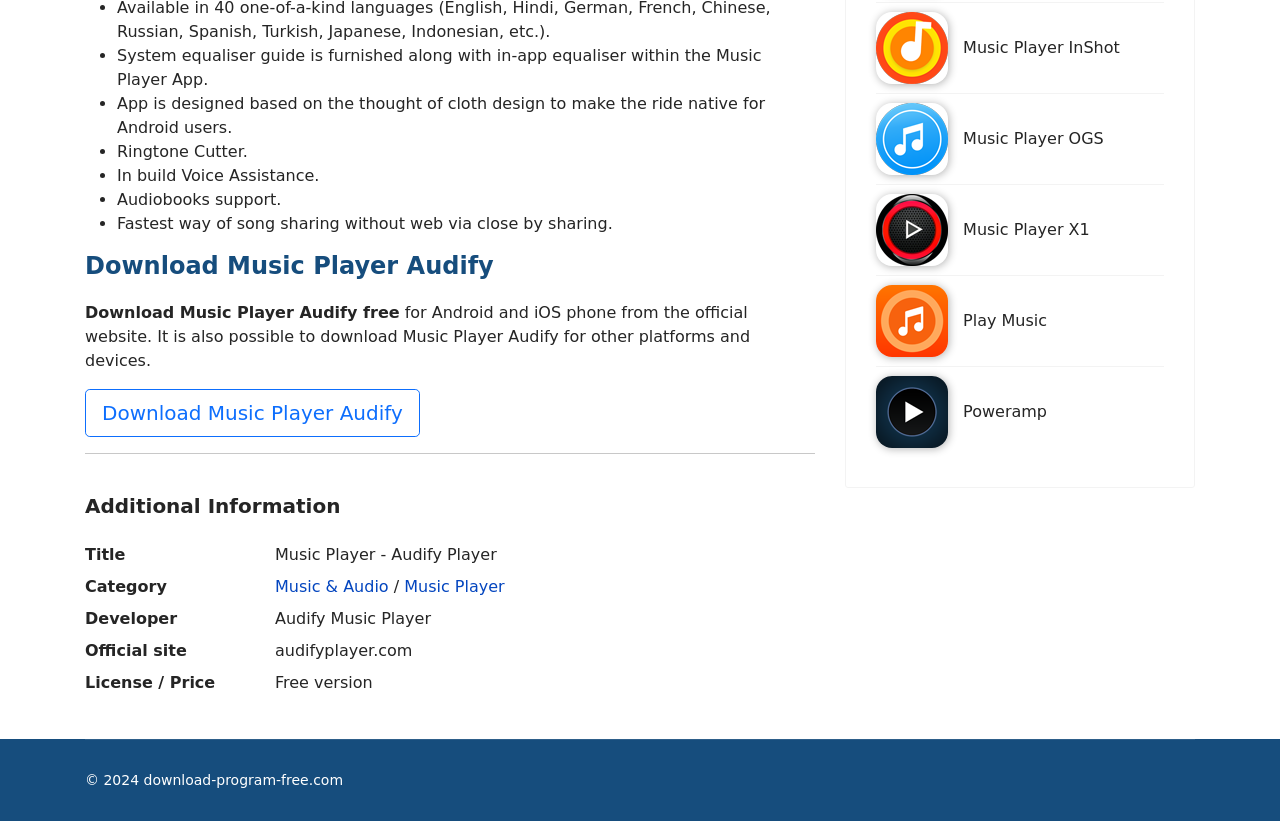Determine the bounding box for the UI element that matches this description: "Download Music Player Audify".

[0.066, 0.473, 0.328, 0.532]